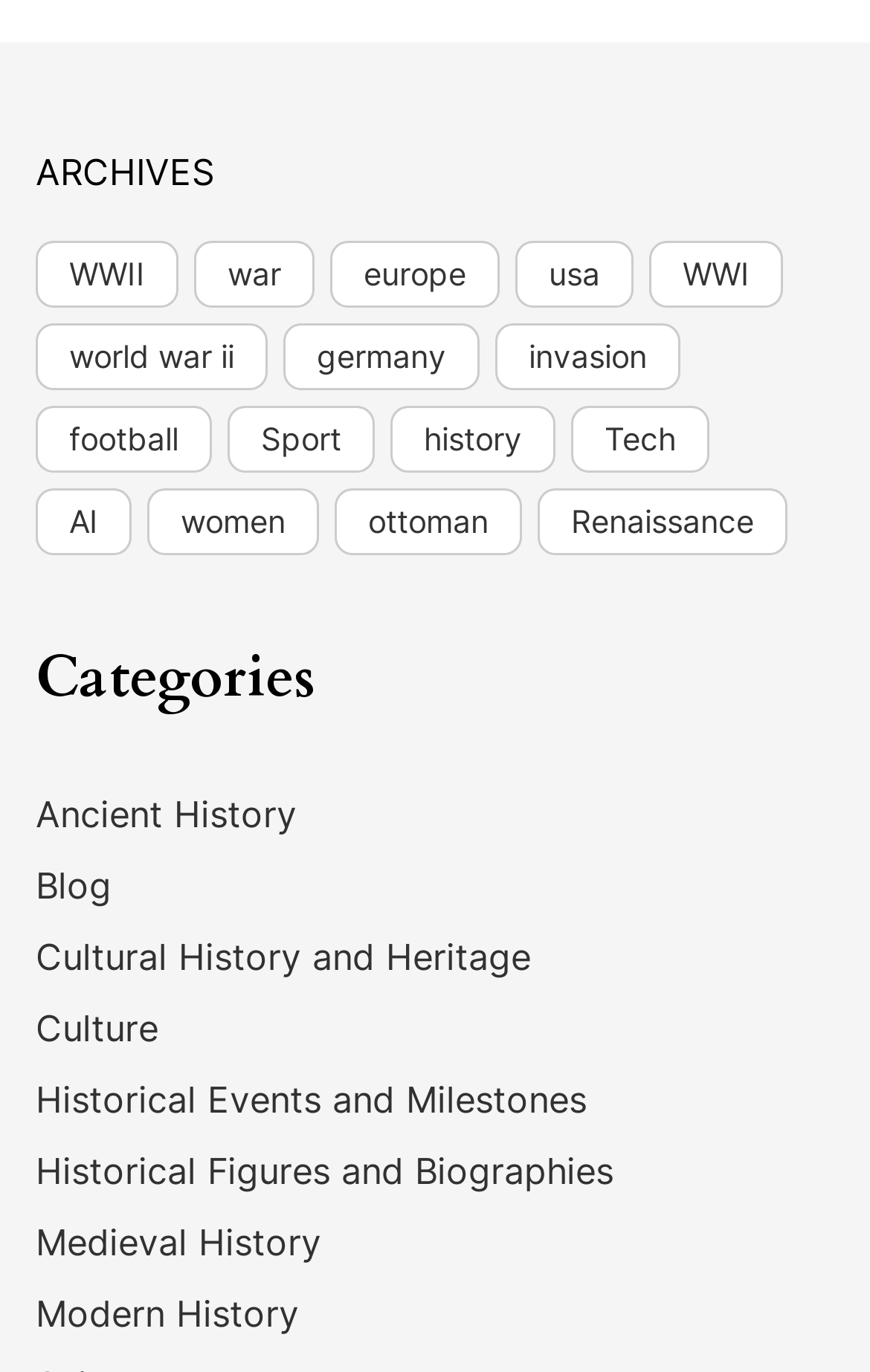Point out the bounding box coordinates of the section to click in order to follow this instruction: "Read about Ancient History".

[0.041, 0.577, 0.341, 0.61]